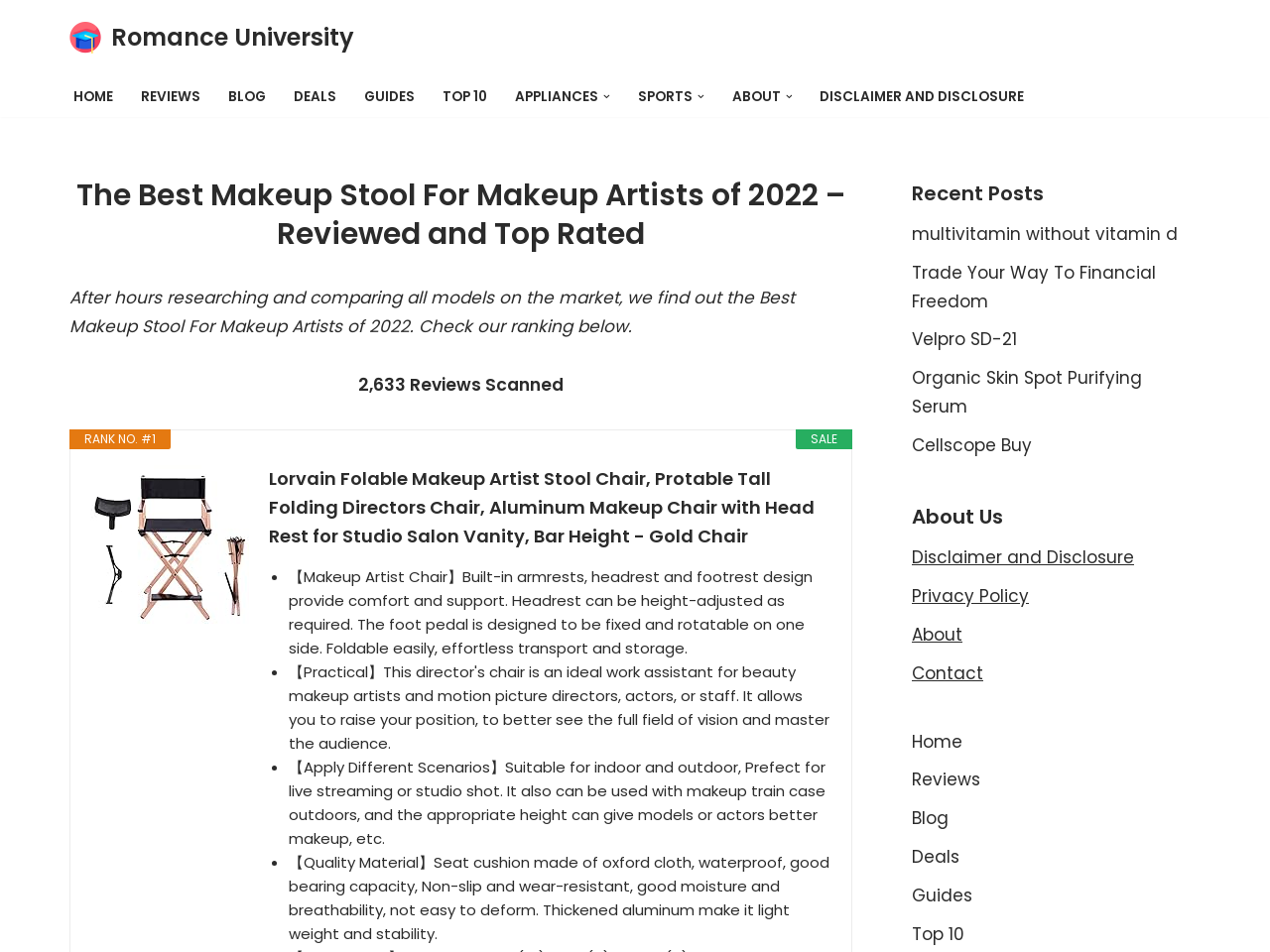What is the purpose of the 'Recent Posts' section?
Please respond to the question with as much detail as possible.

The 'Recent Posts' section lists several links to blog posts, indicating that its purpose is to show recent blog posts or articles related to the topic of makeup stool for makeup artists.